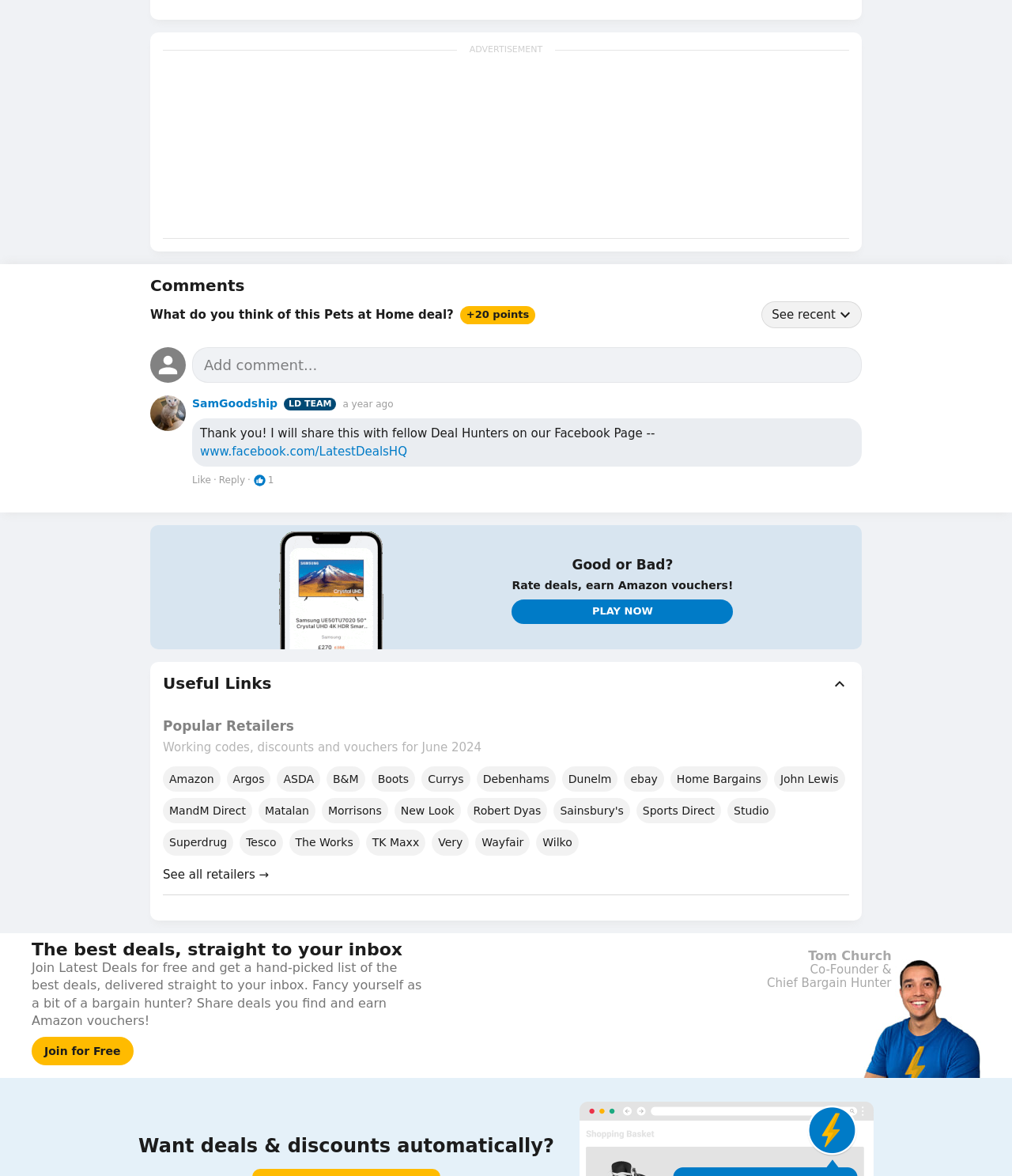Please identify the coordinates of the bounding box that should be clicked to fulfill this instruction: "Click the 'Jump to most recent comment' button".

[0.753, 0.257, 0.852, 0.279]